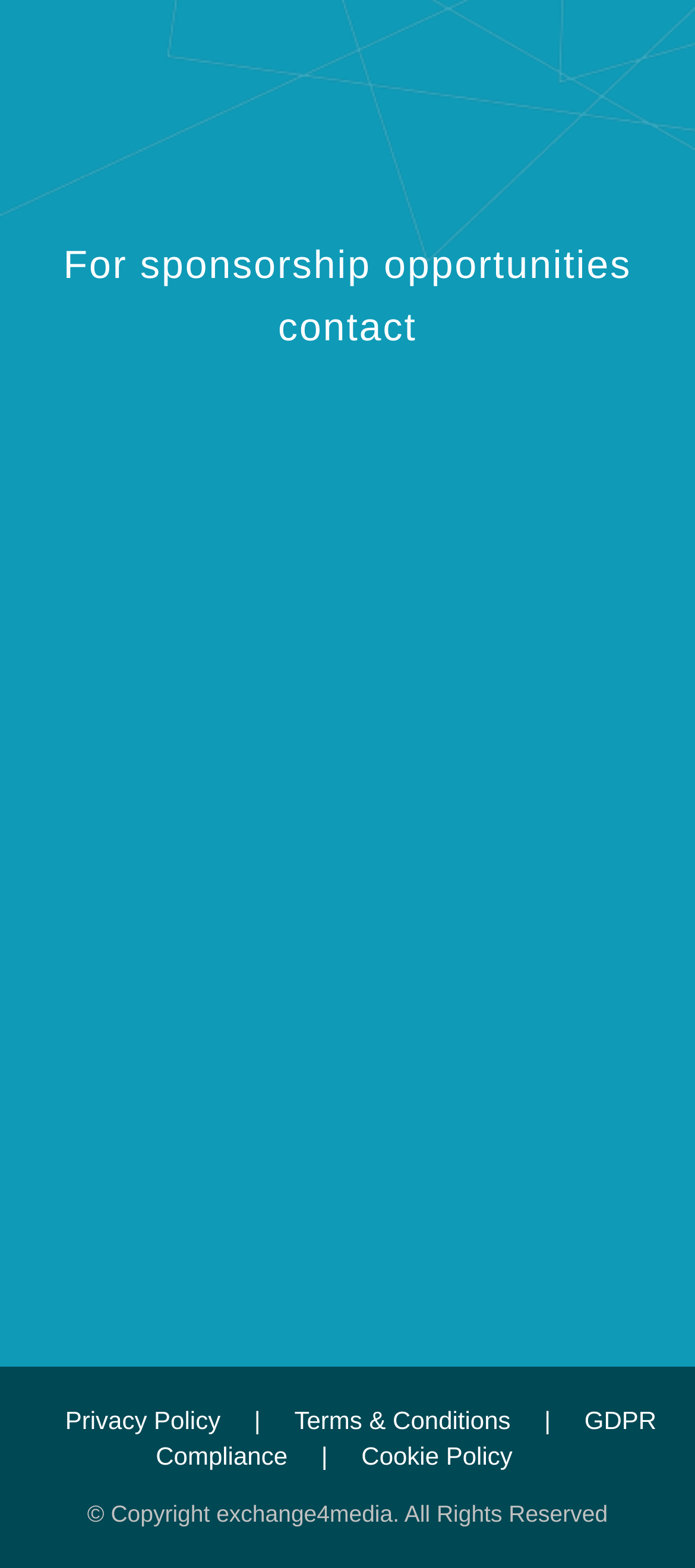Predict the bounding box of the UI element that fits this description: "Biographies".

None